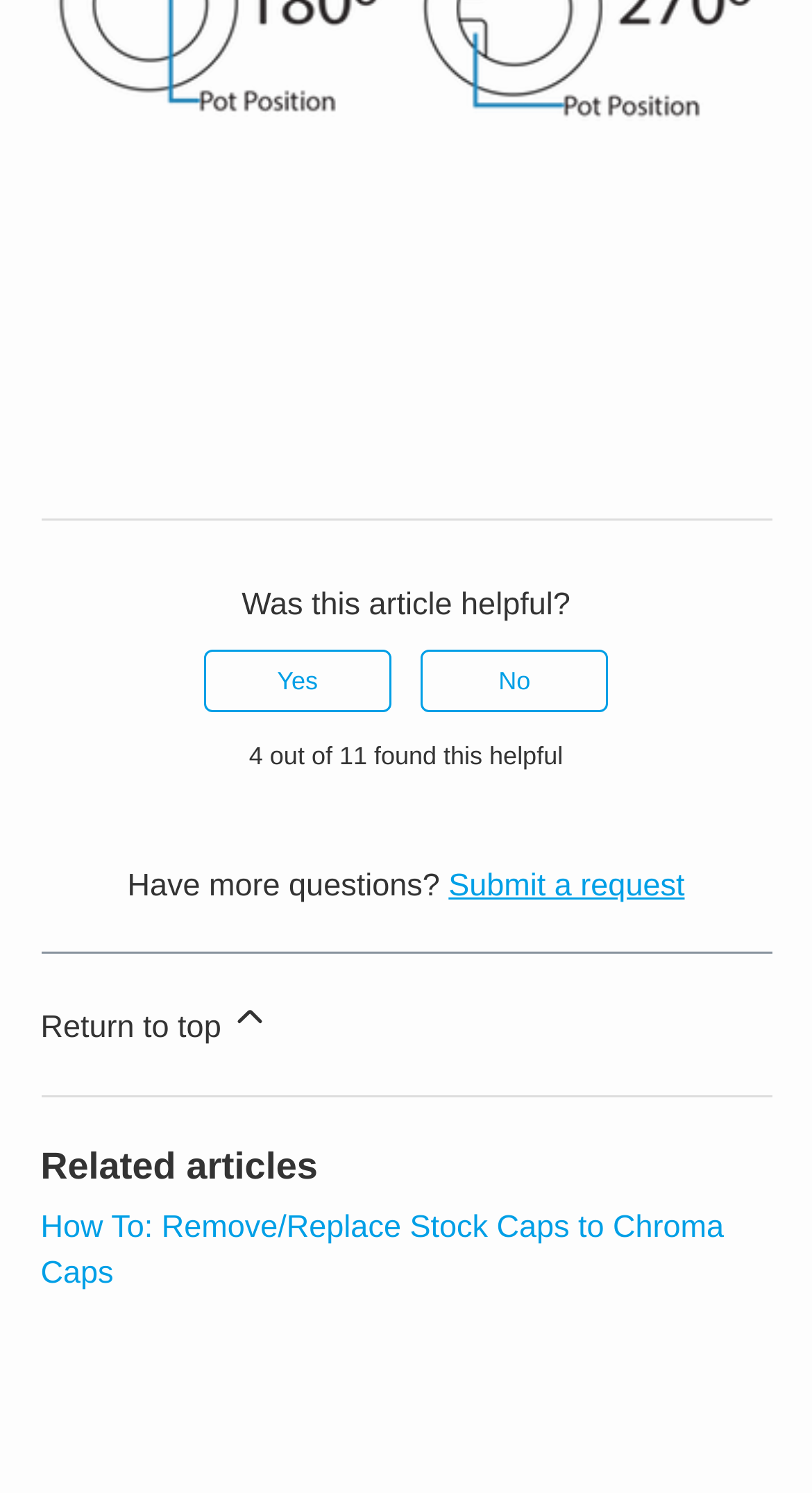What is the topic of the related article?
Provide a short answer using one word or a brief phrase based on the image.

Chroma Caps